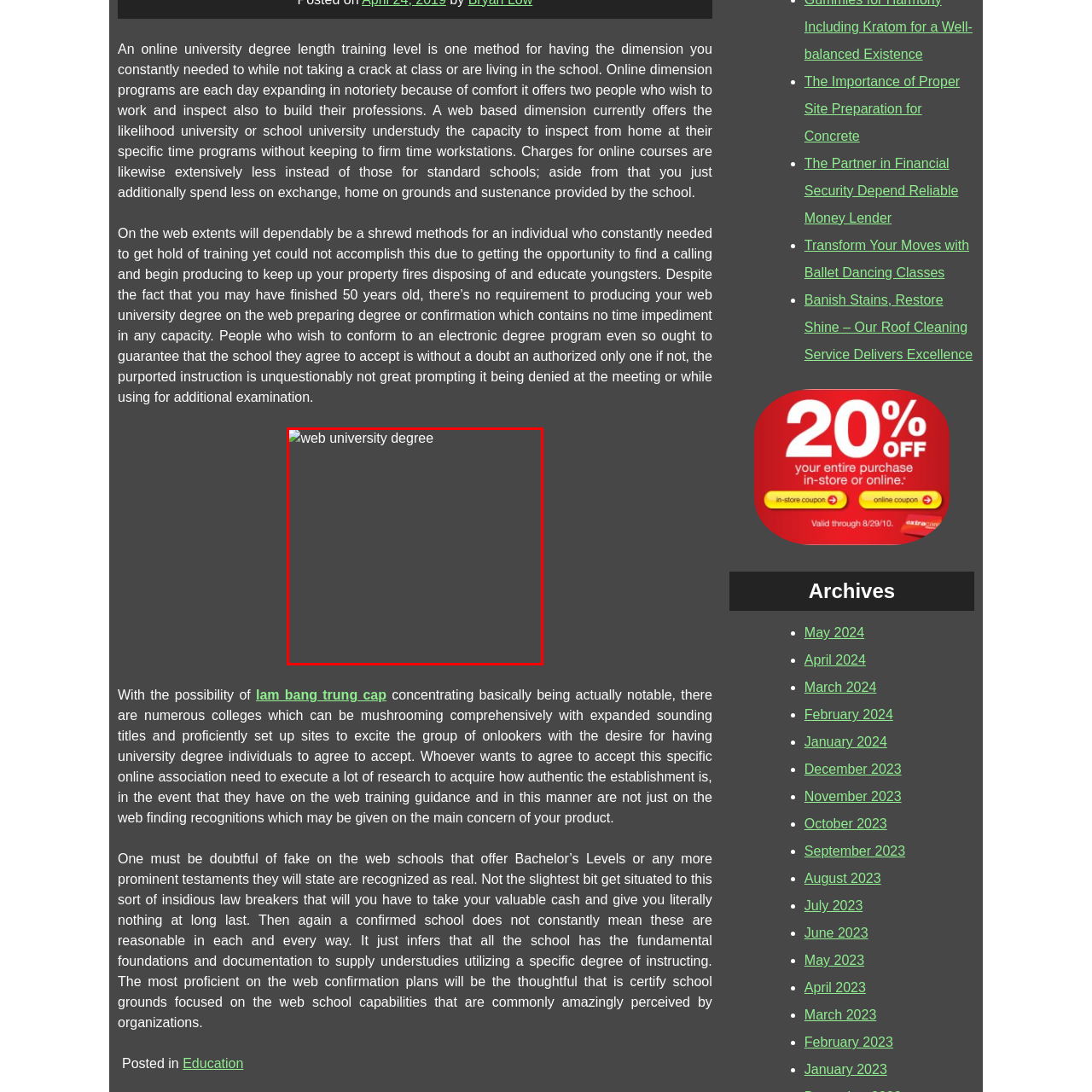What is the focus of the image?
Observe the image inside the red bounding box carefully and formulate a detailed answer based on what you can infer from the visual content.

The caption explains that the focus of the image is on offering educational pathways without the constraints of traditional, on-campus learning environments, which means that the image is highlighting the flexibility and accessibility of online education.